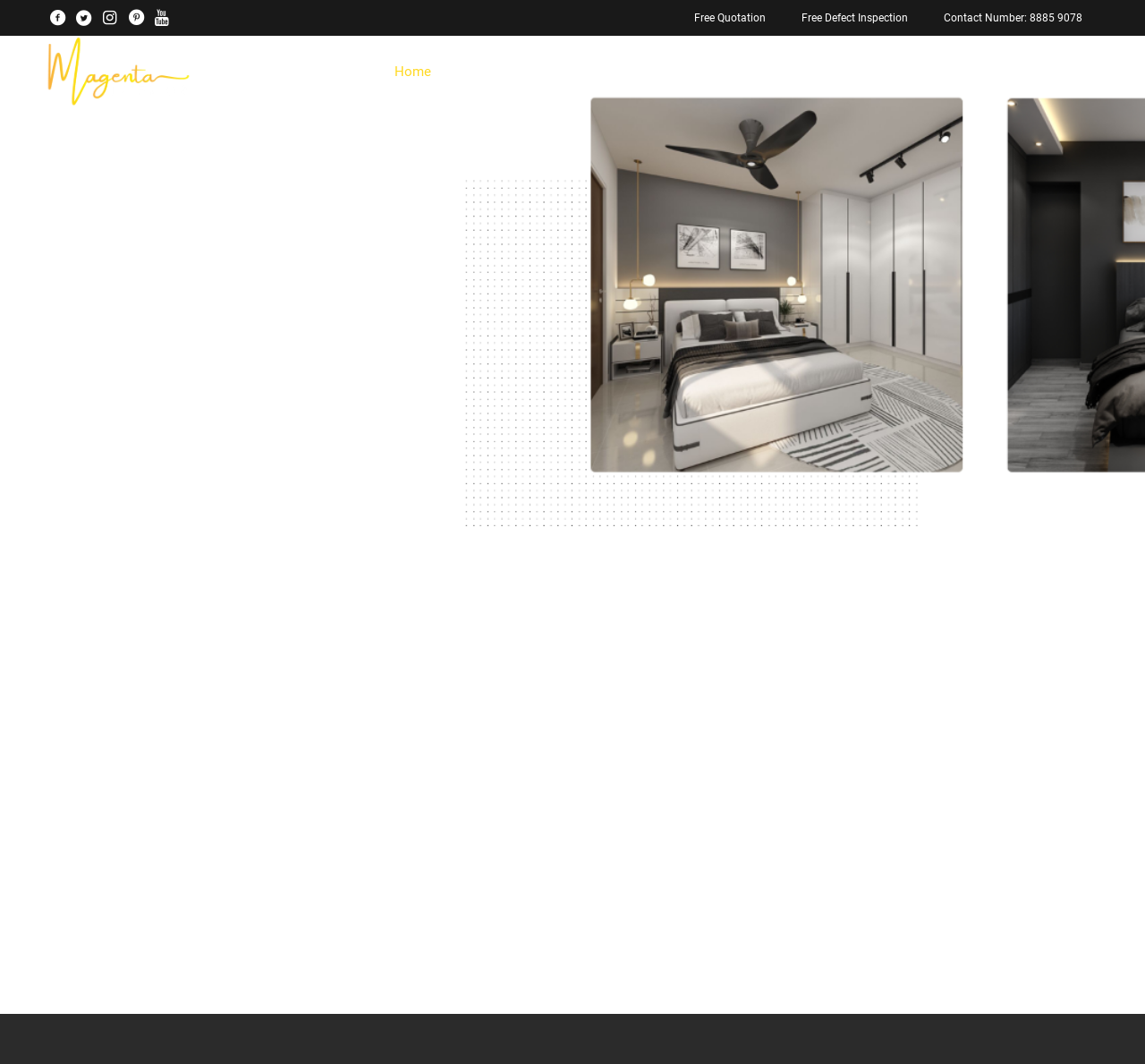Based on the element description Our Services, identify the bounding box coordinates for the UI element. The coordinates should be in the format (top-left x, top-left y, bottom-right x, bottom-right y) and within the 0 to 1 range.

[0.455, 0.034, 0.552, 0.101]